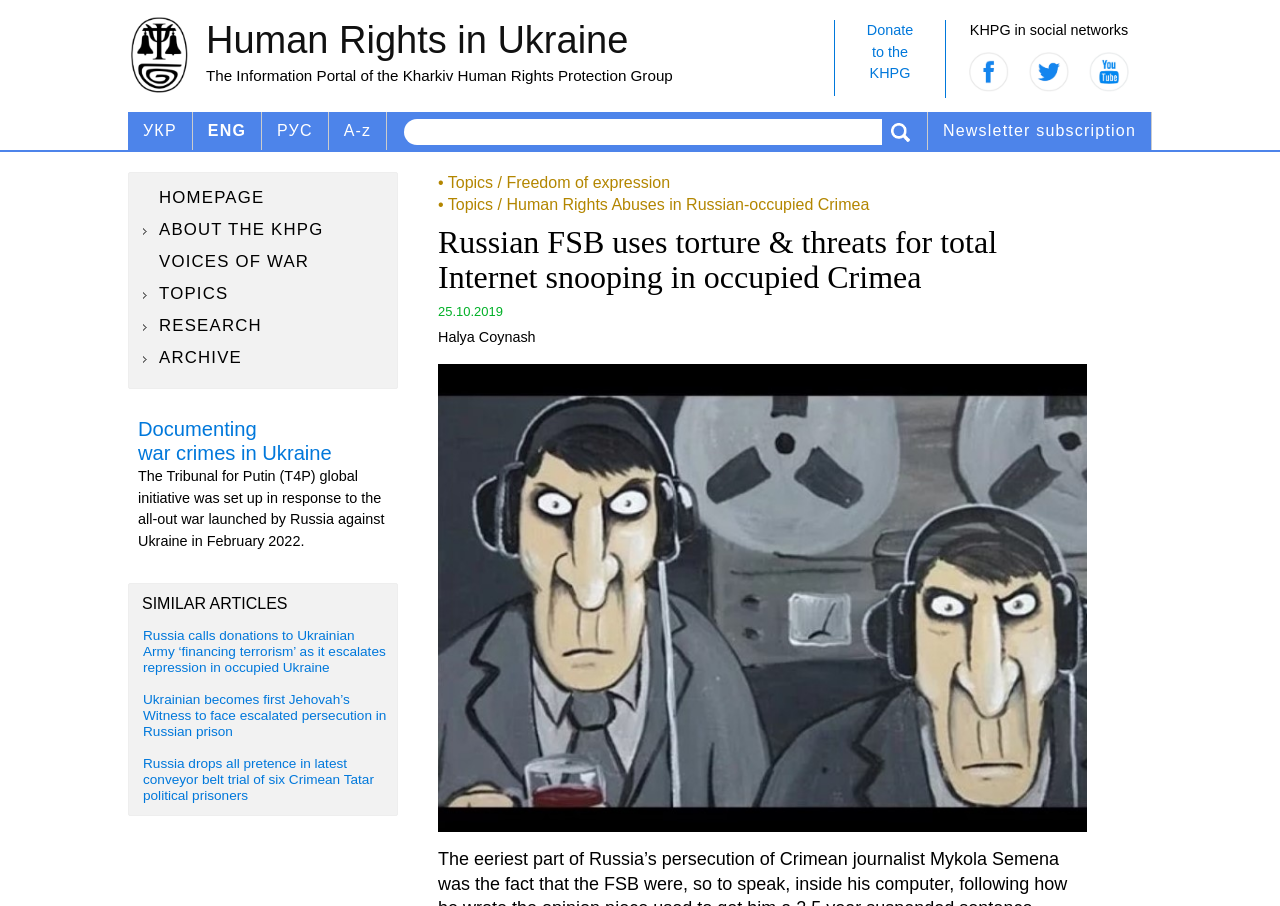Provide the bounding box coordinates for the area that should be clicked to complete the instruction: "Click the Donate to the KHPG link".

[0.652, 0.022, 0.738, 0.106]